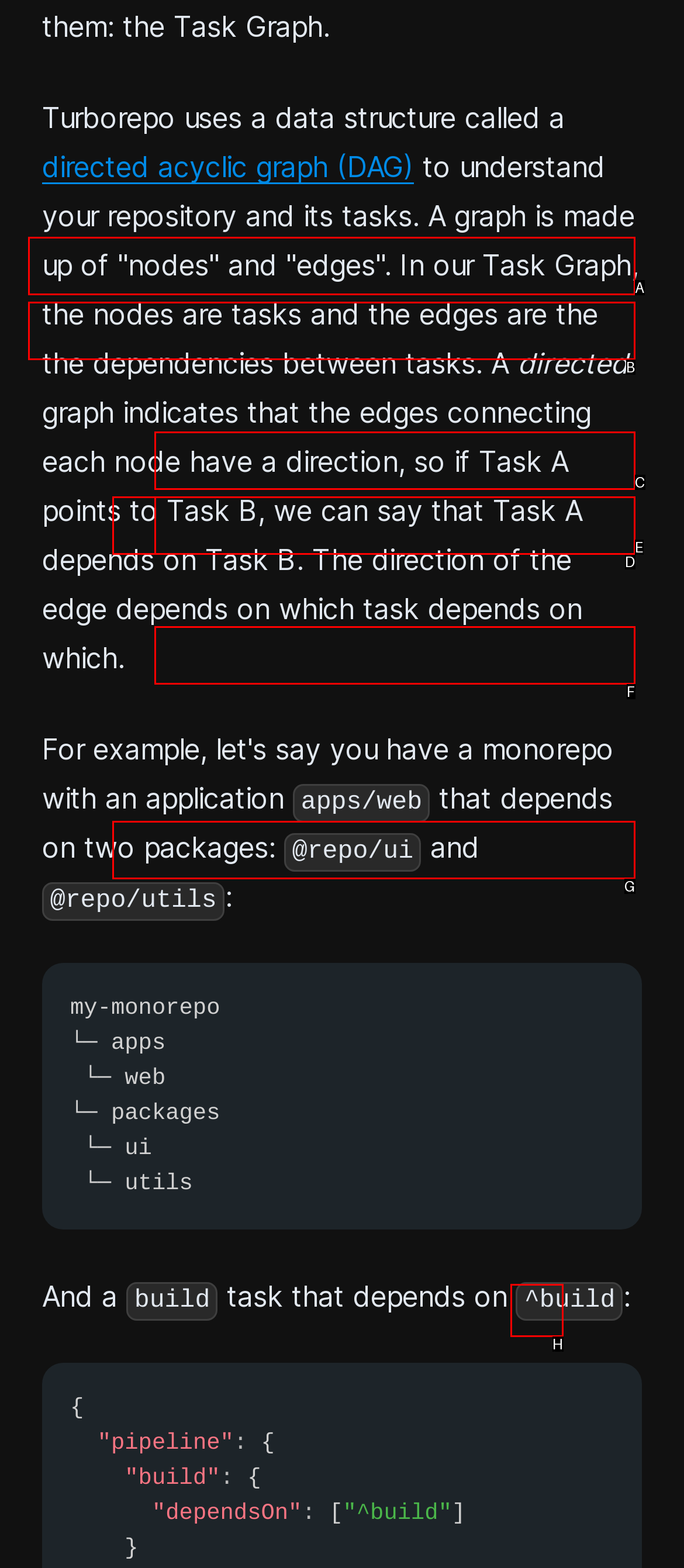Match the option to the description: Pack
State the letter of the correct option from the available choices.

A